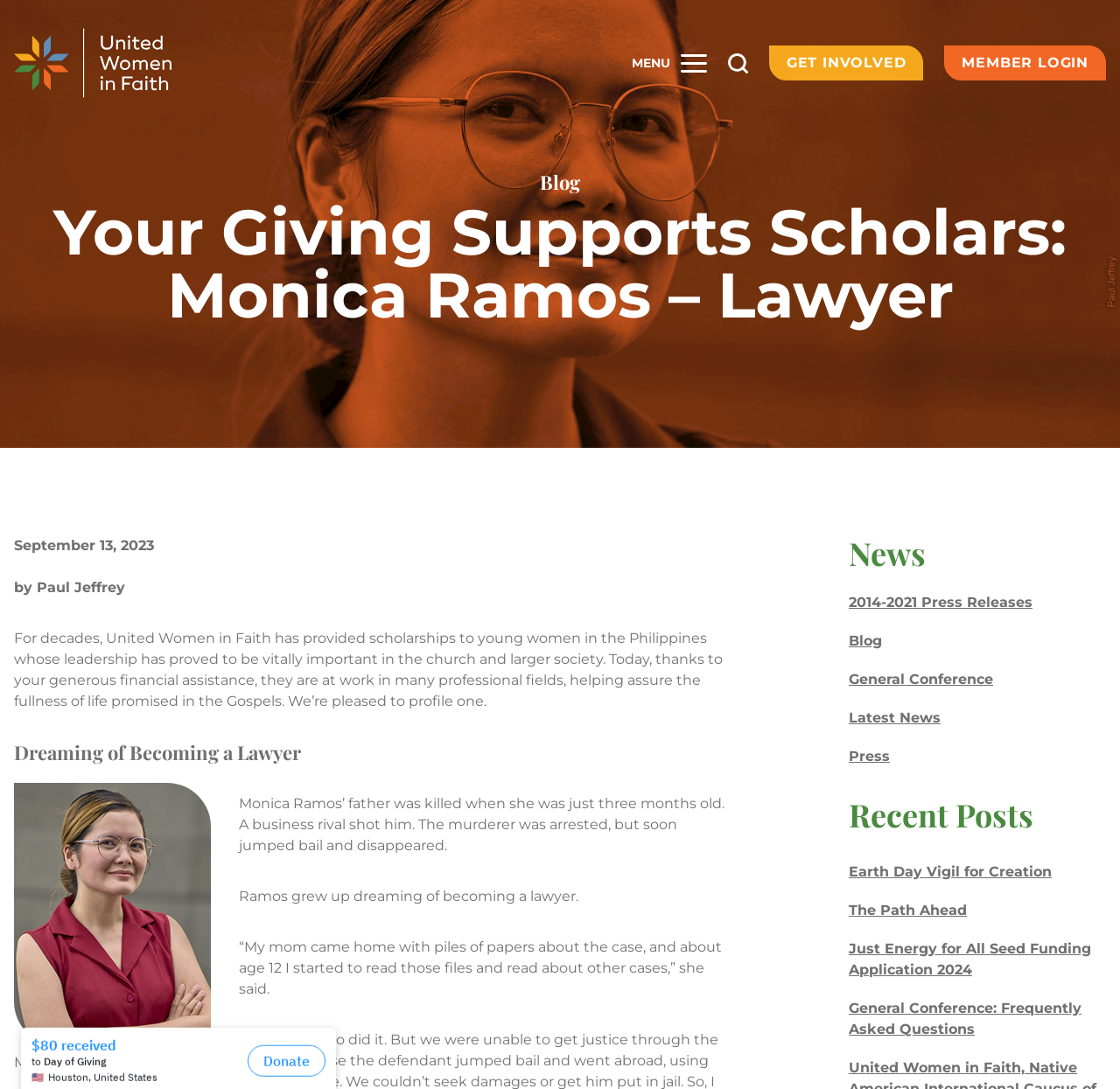Can you extract the headline from the webpage for me?

Your Giving Supports Scholars: Monica Ramos – Lawyer